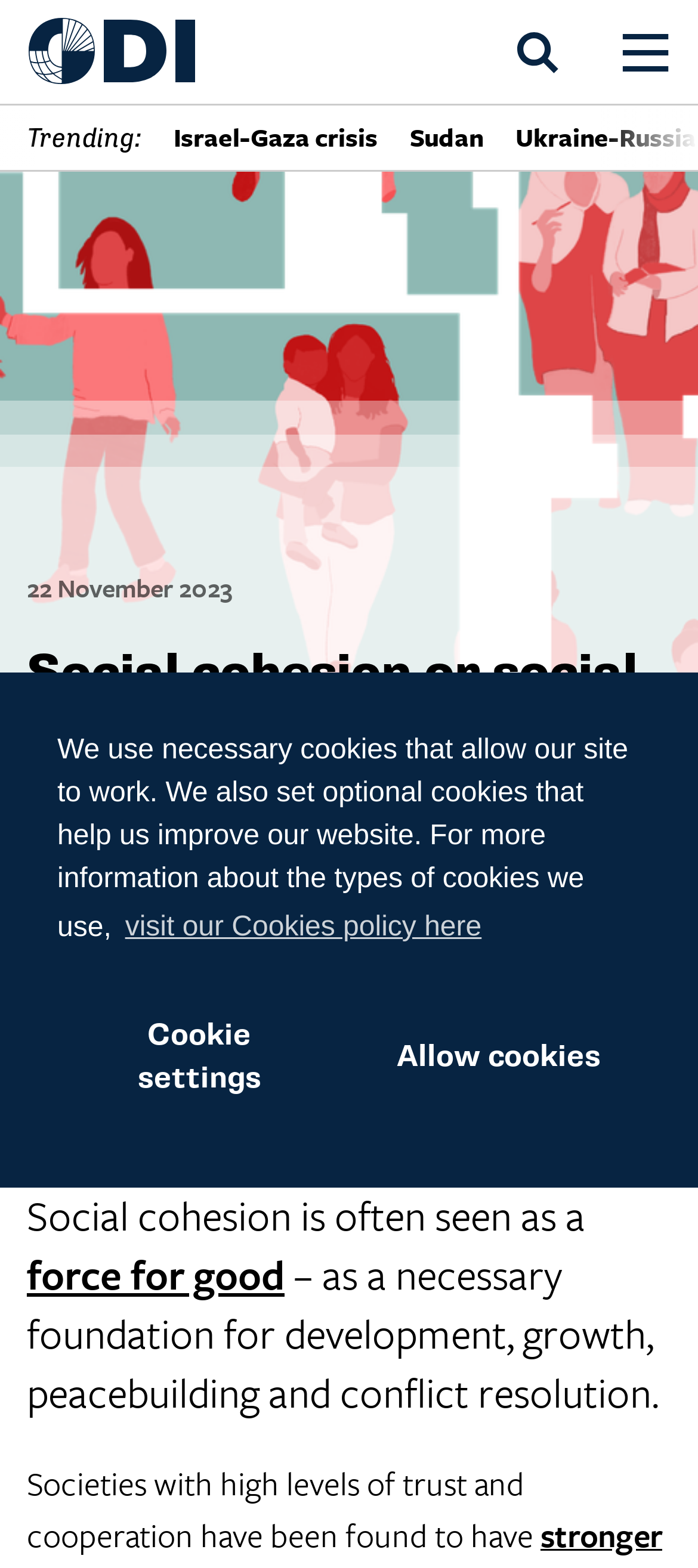What is the name of the organization whose logo is displayed at the top left of the page?
Provide a one-word or short-phrase answer based on the image.

ODI